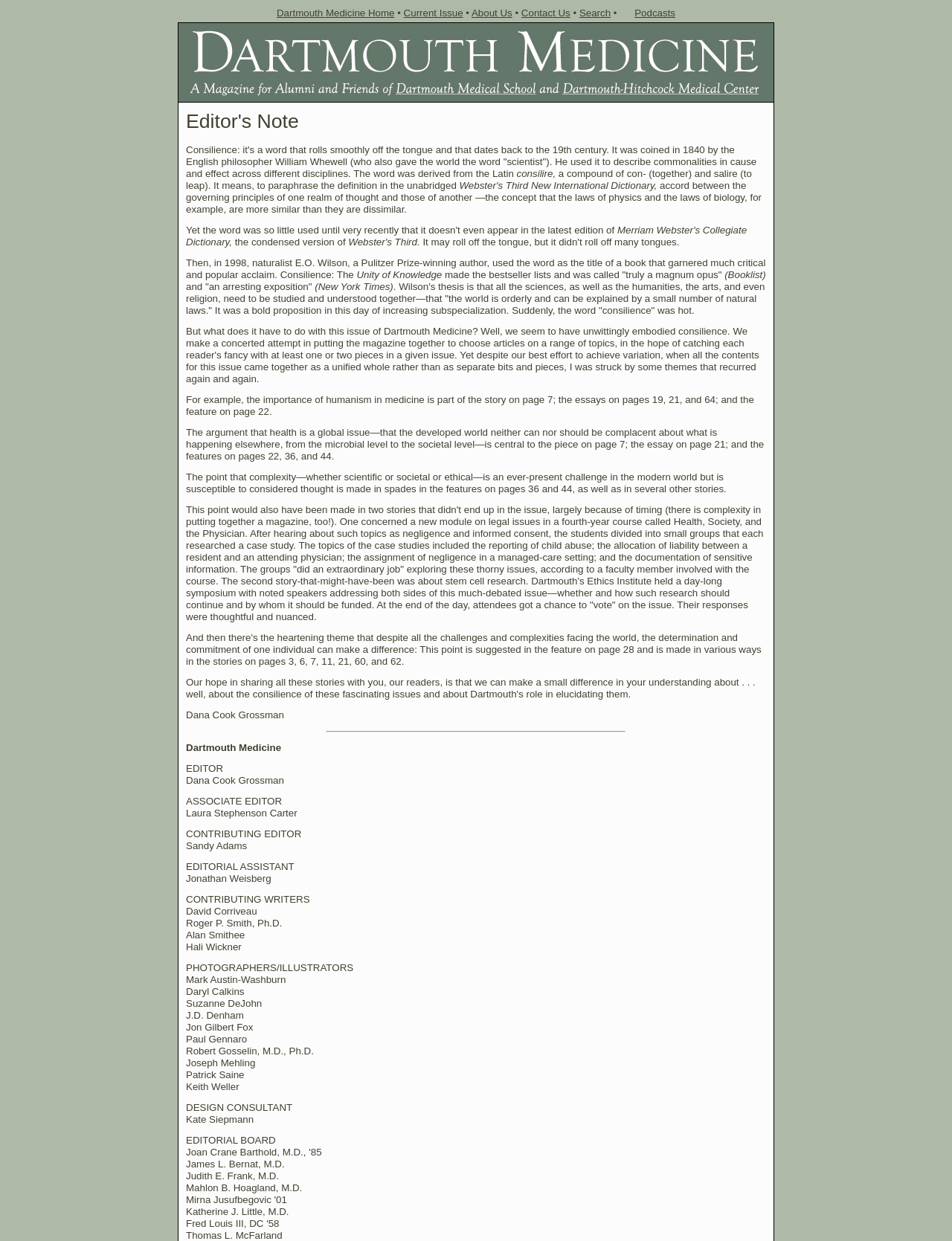Predict the bounding box of the UI element based on the description: "Search". The coordinates should be four float numbers between 0 and 1, formatted as [left, top, right, bottom].

[0.608, 0.006, 0.641, 0.015]